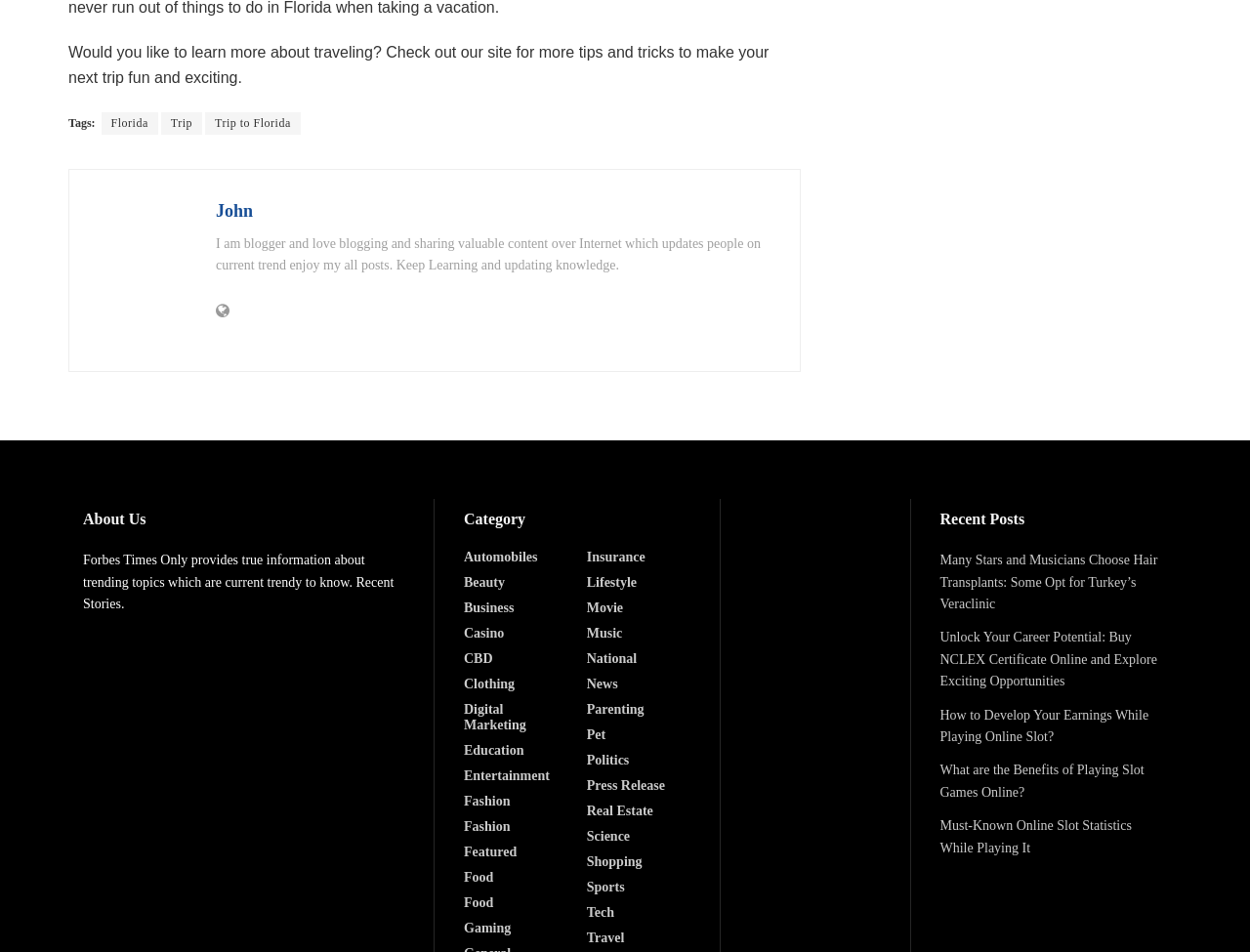Determine the bounding box coordinates of the region I should click to achieve the following instruction: "Click on the 'Florida' tag". Ensure the bounding box coordinates are four float numbers between 0 and 1, i.e., [left, top, right, bottom].

[0.081, 0.118, 0.126, 0.141]